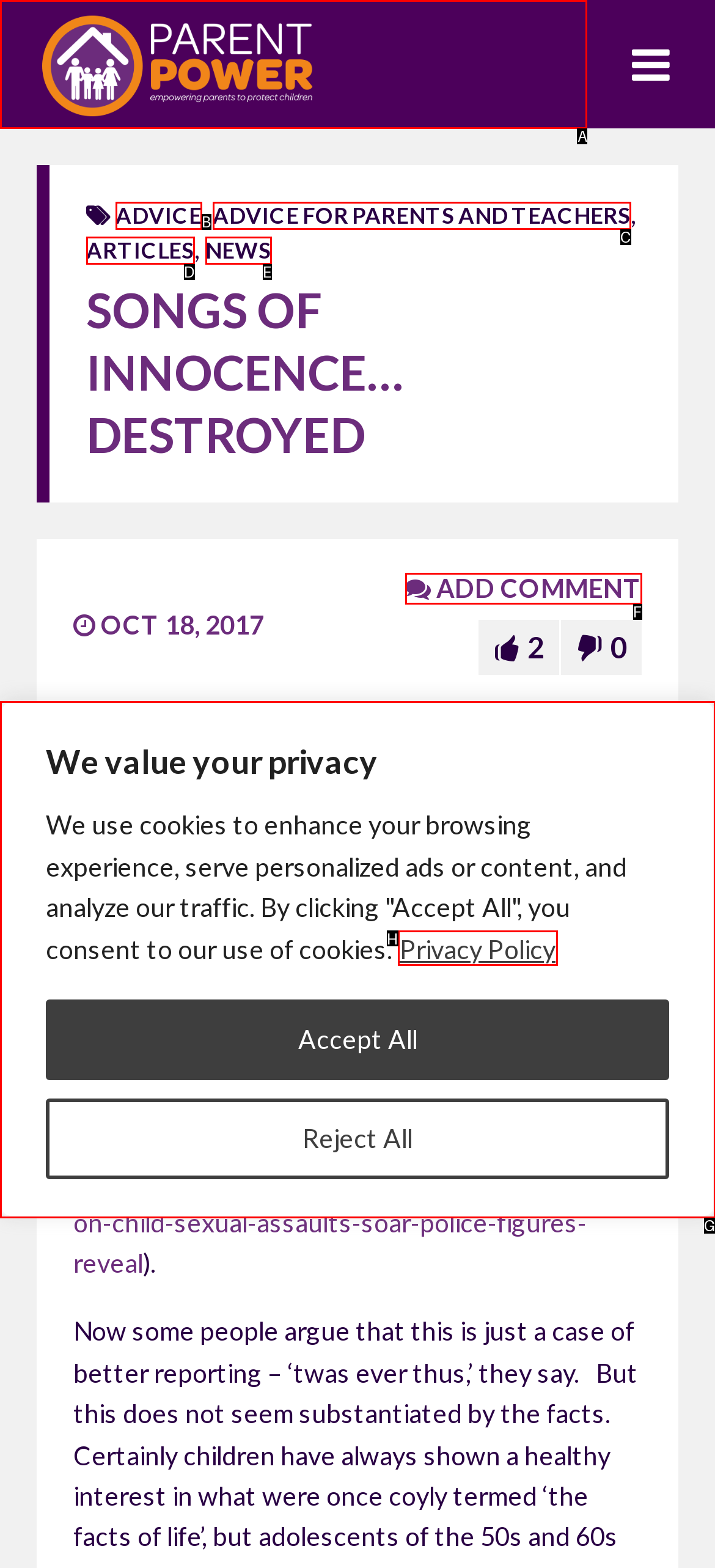Tell me which letter I should select to achieve the following goal: Click the Parent Power link
Answer with the corresponding letter from the provided options directly.

A